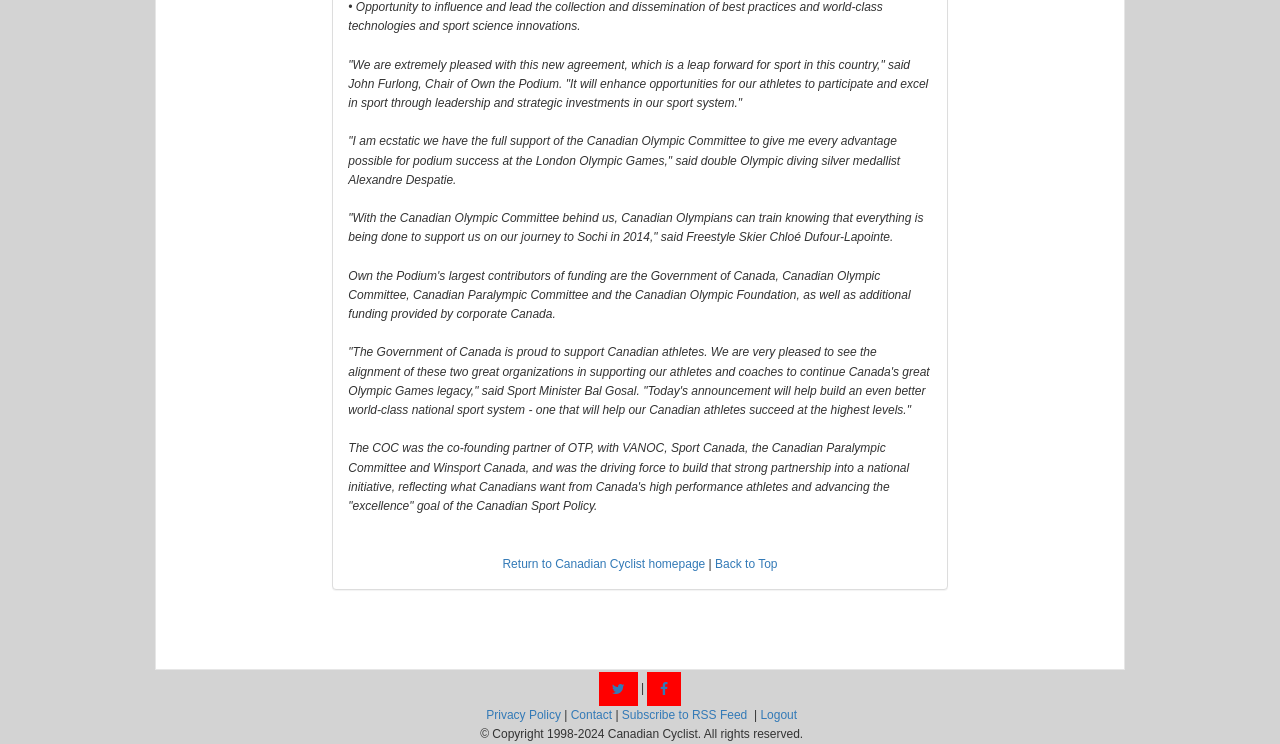Highlight the bounding box coordinates of the element you need to click to perform the following instruction: "Download Tinder Gold Apk 12.8.0 Plus Mod Cracked 2021."

None